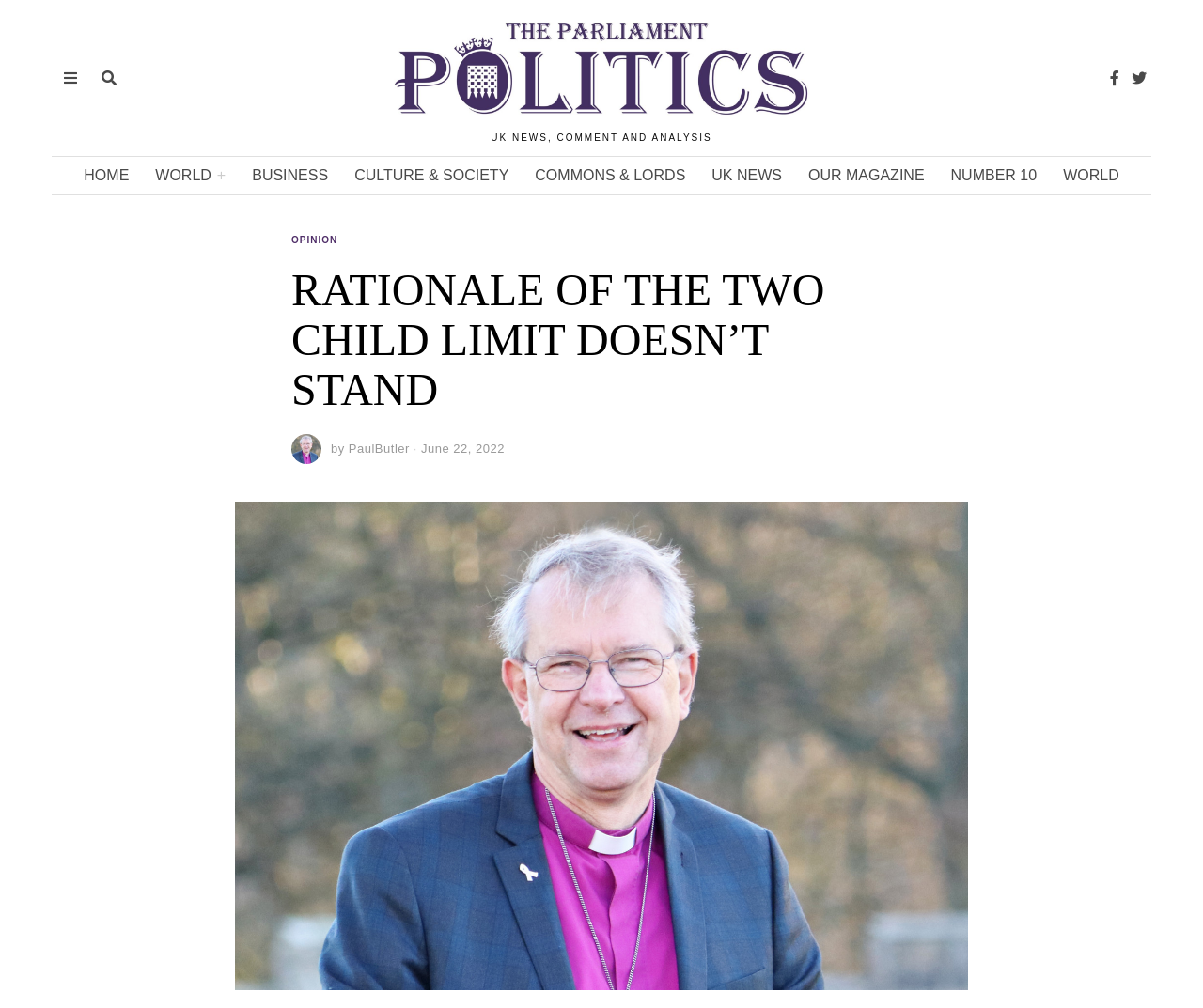Using the webpage screenshot and the element description Home, determine the bounding box coordinates. Specify the coordinates in the format (top-left x, top-left y, bottom-right x, bottom-right y) with values ranging from 0 to 1.

[0.059, 0.156, 0.118, 0.193]